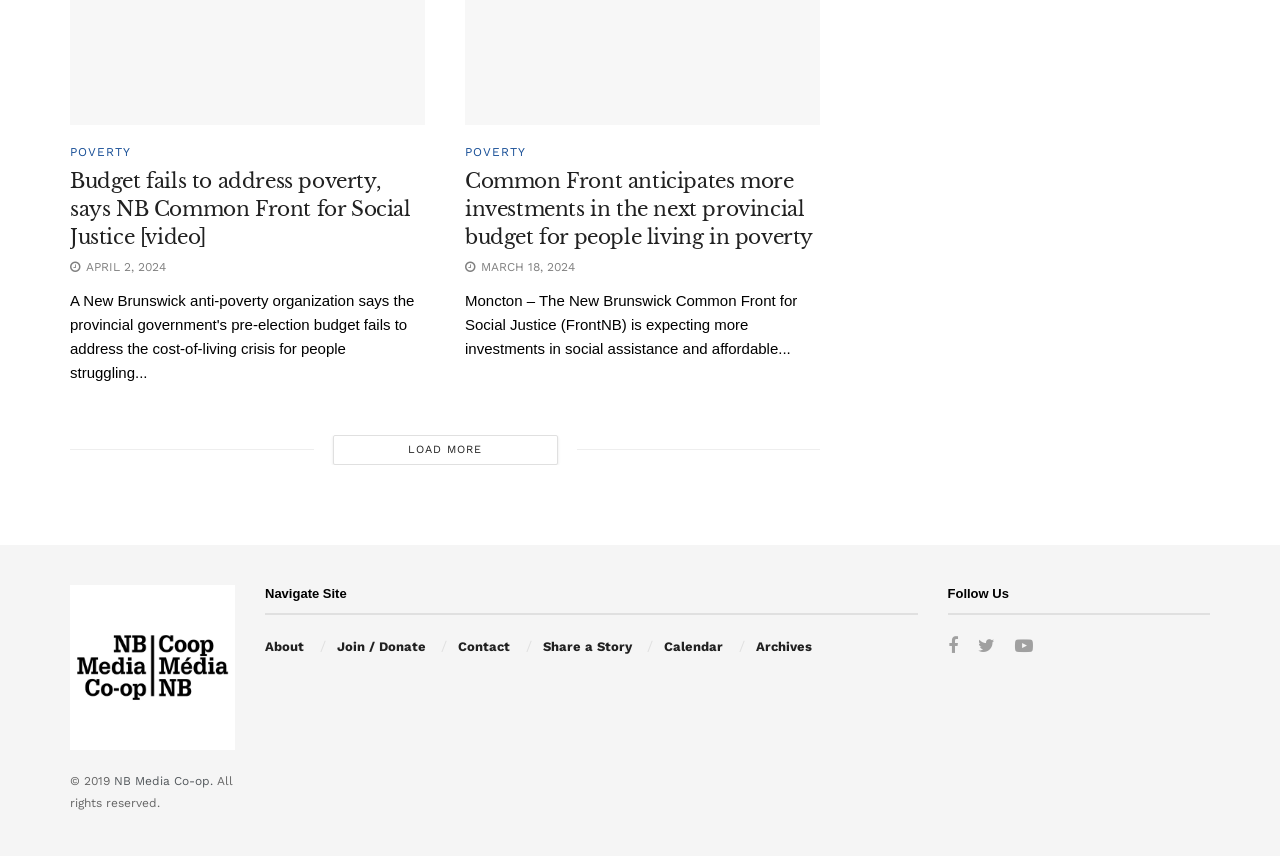Provide the bounding box coordinates of the area you need to click to execute the following instruction: "Load more articles".

[0.26, 0.508, 0.436, 0.543]